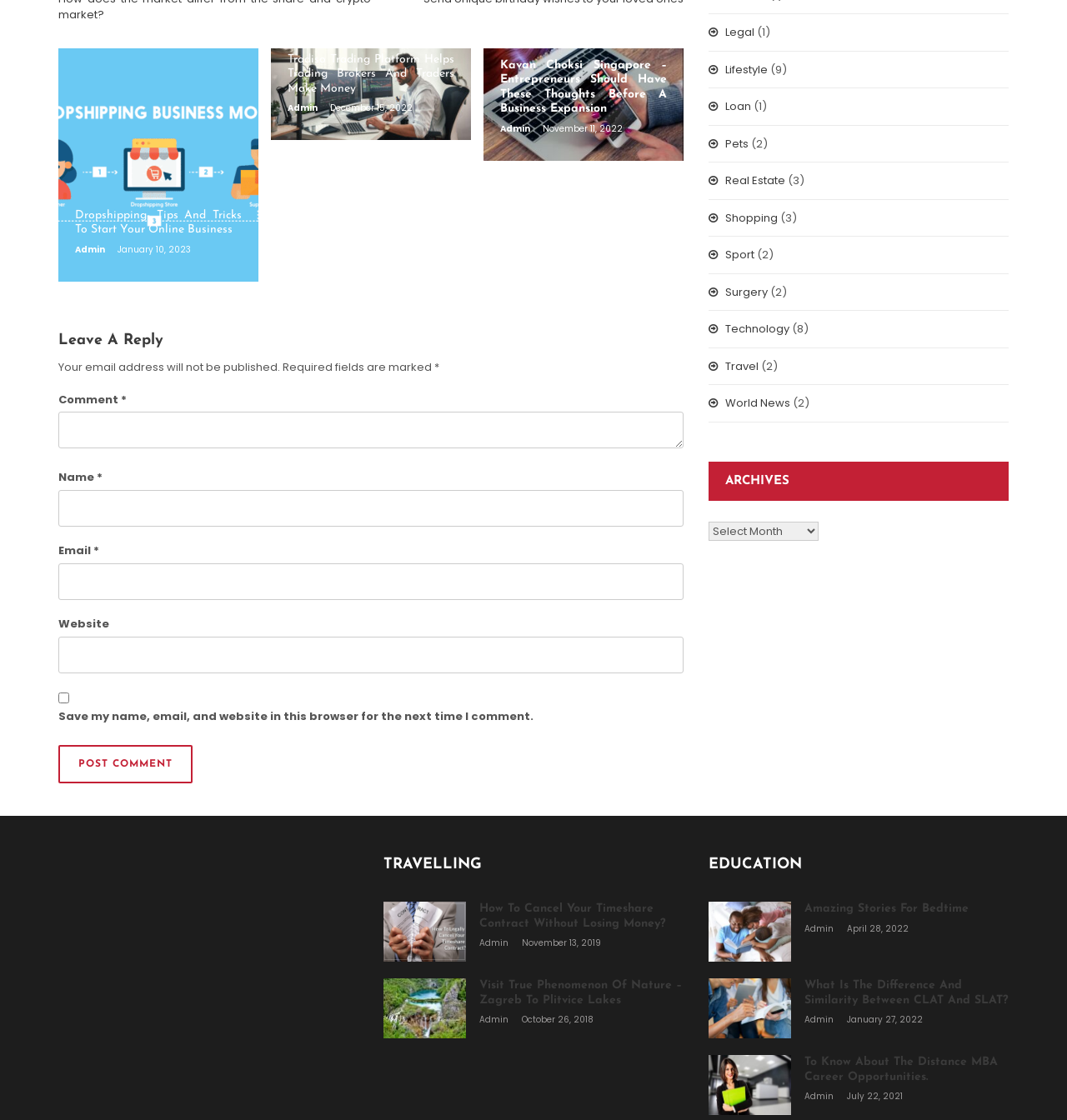Please specify the bounding box coordinates of the element that should be clicked to execute the given instruction: 'Click on the 'Dropshipping- Tips and Tricks to Start Your Online Business' link'. Ensure the coordinates are four float numbers between 0 and 1, expressed as [left, top, right, bottom].

[0.055, 0.043, 0.242, 0.251]